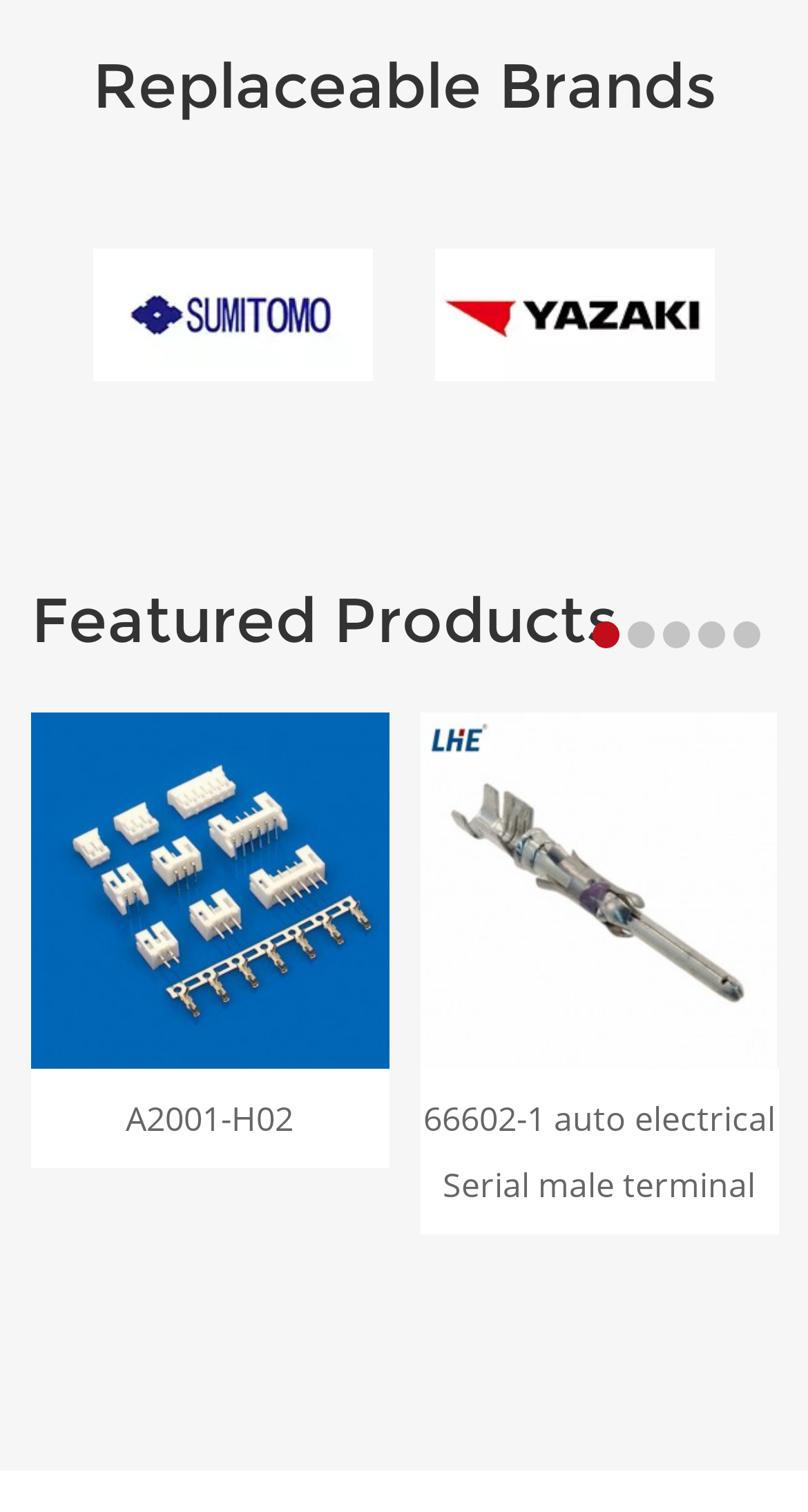What is the purpose of the buttons on the webpage?
Refer to the image and provide a detailed answer to the question.

The buttons labeled 'Go to slide 1', 'Go to slide 2', and so on, suggest that they are used to navigate to different slides or sections of the webpage.